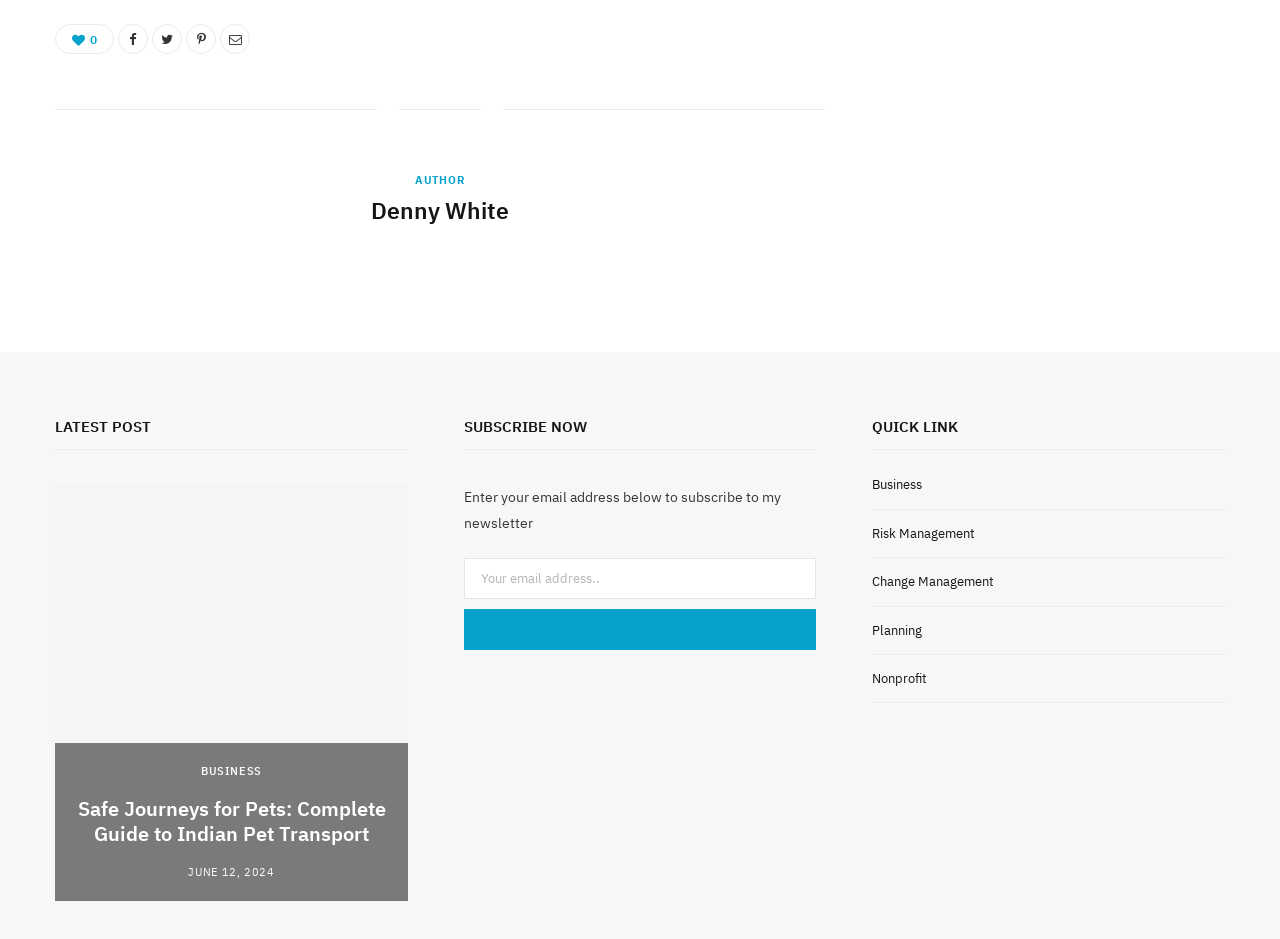Can you find the bounding box coordinates for the UI element given this description: "parent_node: 0 title="Share on Facebook""? Provide the coordinates as four float numbers between 0 and 1: [left, top, right, bottom].

[0.092, 0.026, 0.116, 0.058]